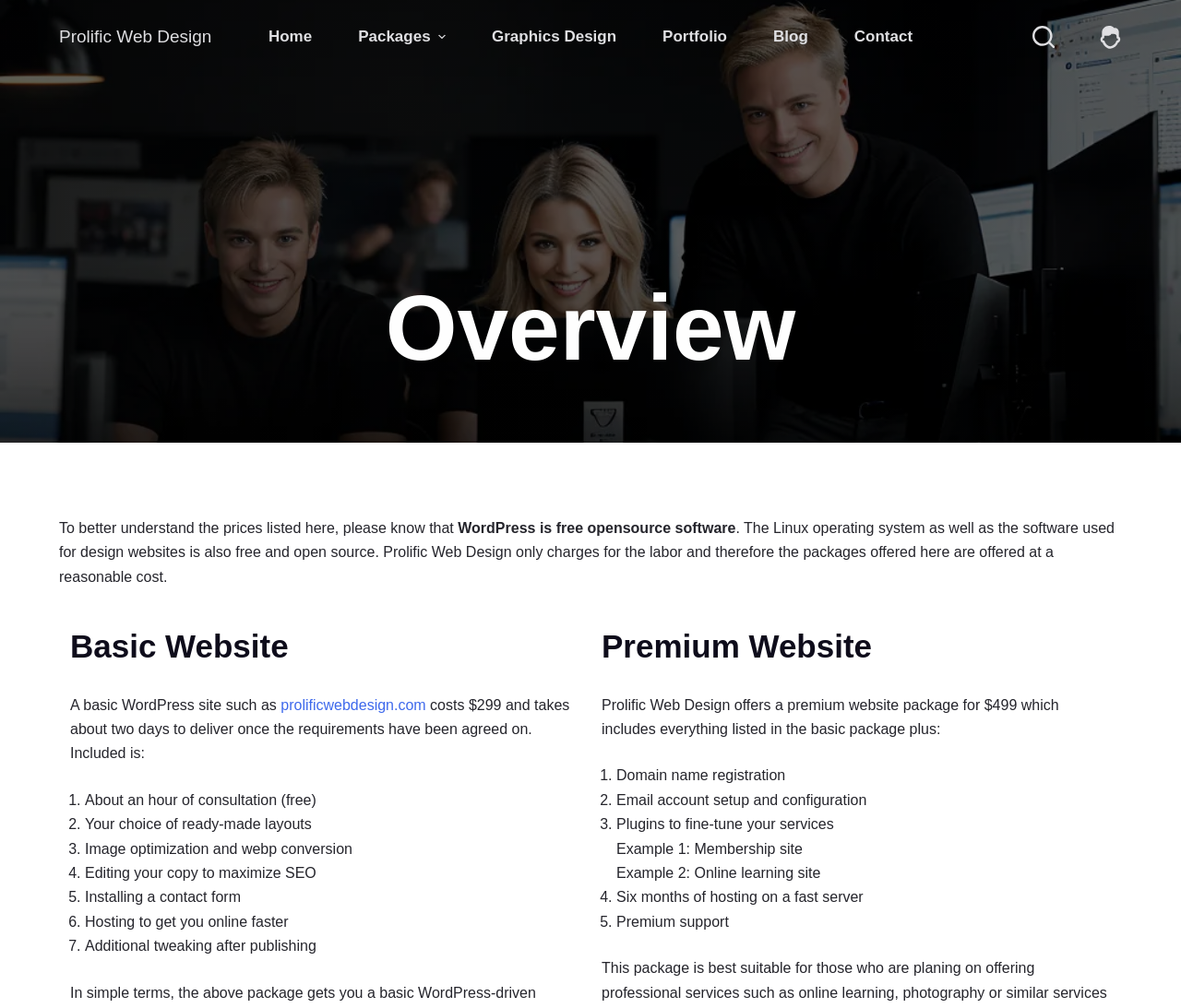Provide your answer in one word or a succinct phrase for the question: 
What is the location of the web design company?

Vancouver